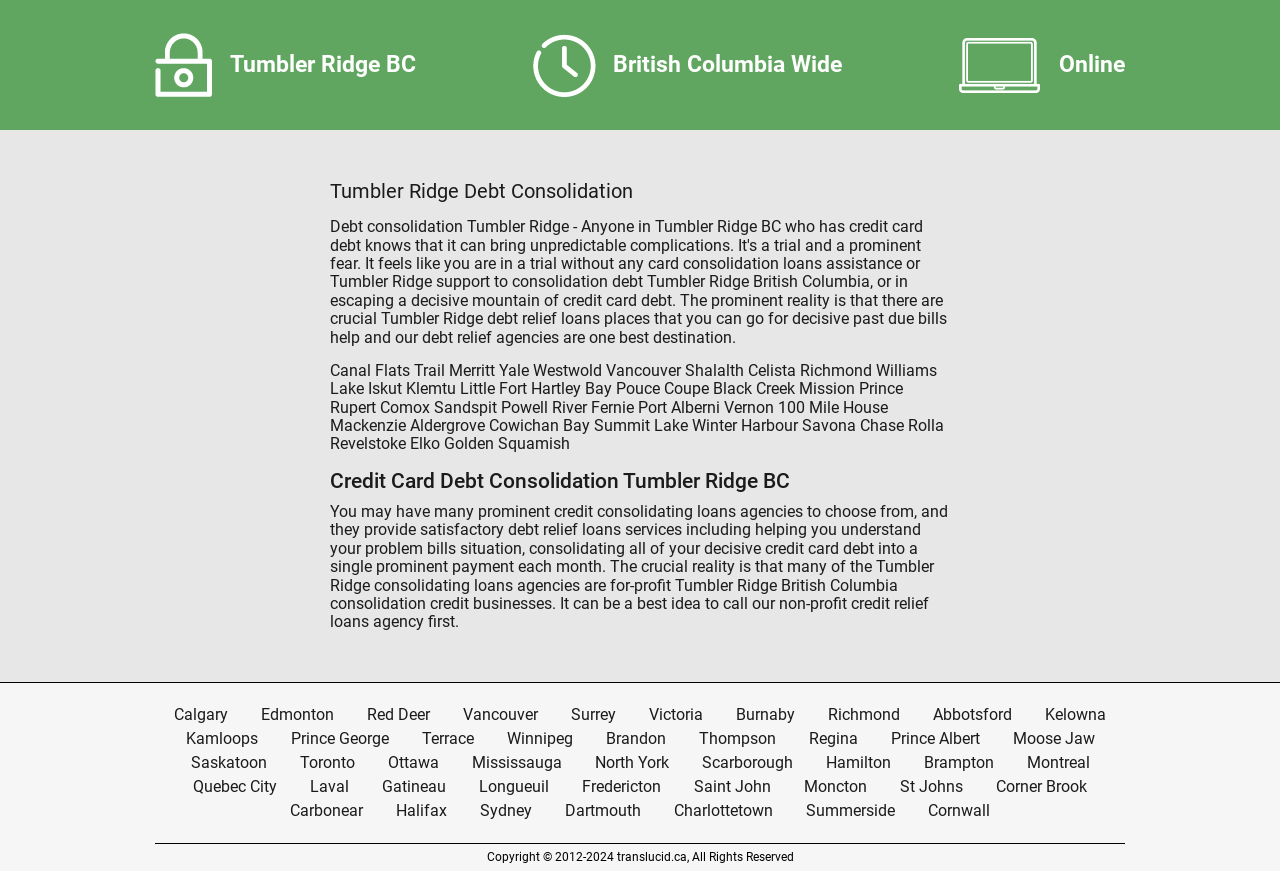Given the description: "North York", determine the bounding box coordinates of the UI element. The coordinates should be formatted as four float numbers between 0 and 1, [left, top, right, bottom].

[0.453, 0.862, 0.534, 0.889]